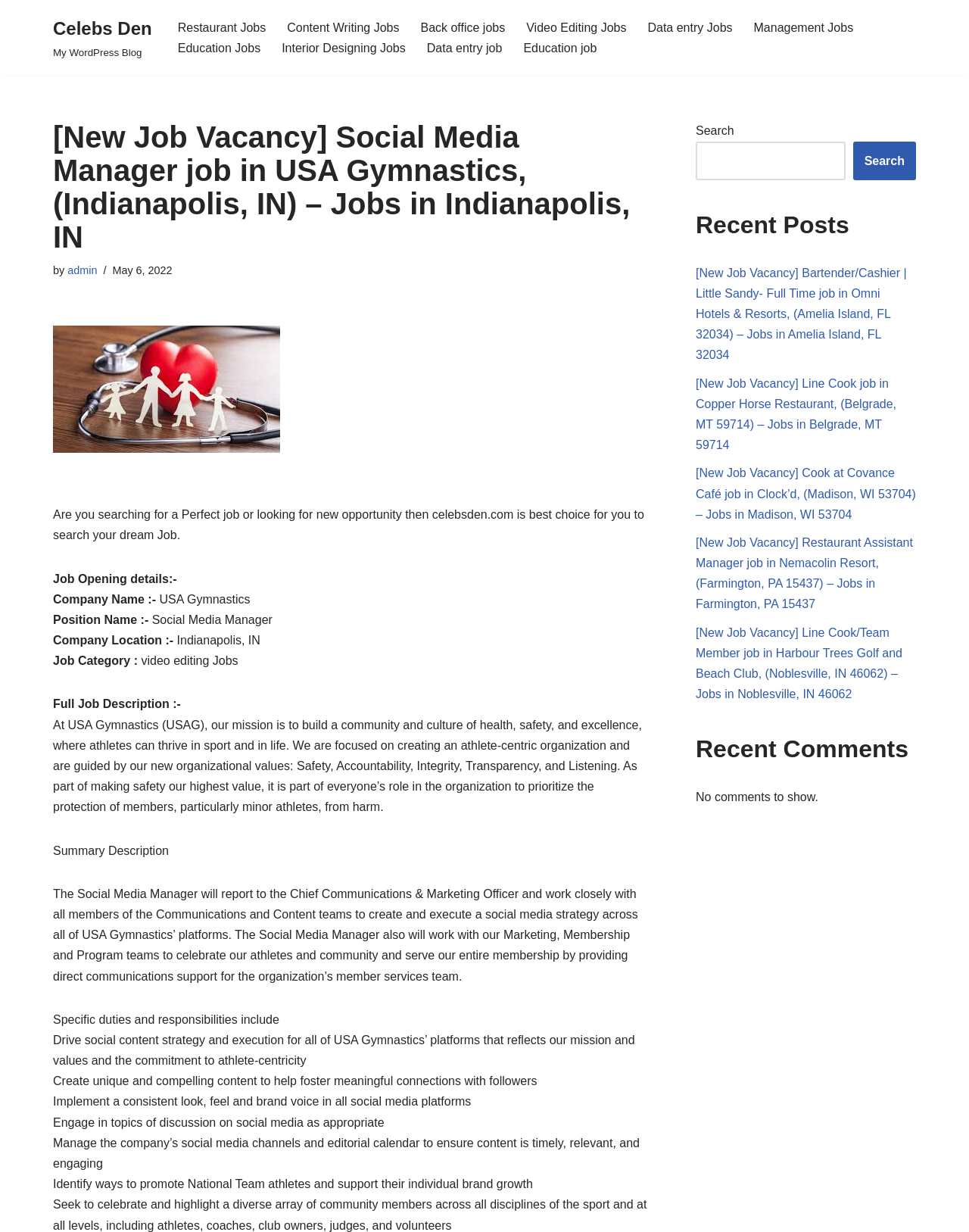How many recent posts are listed on the webpage? Observe the screenshot and provide a one-word or short phrase answer.

5